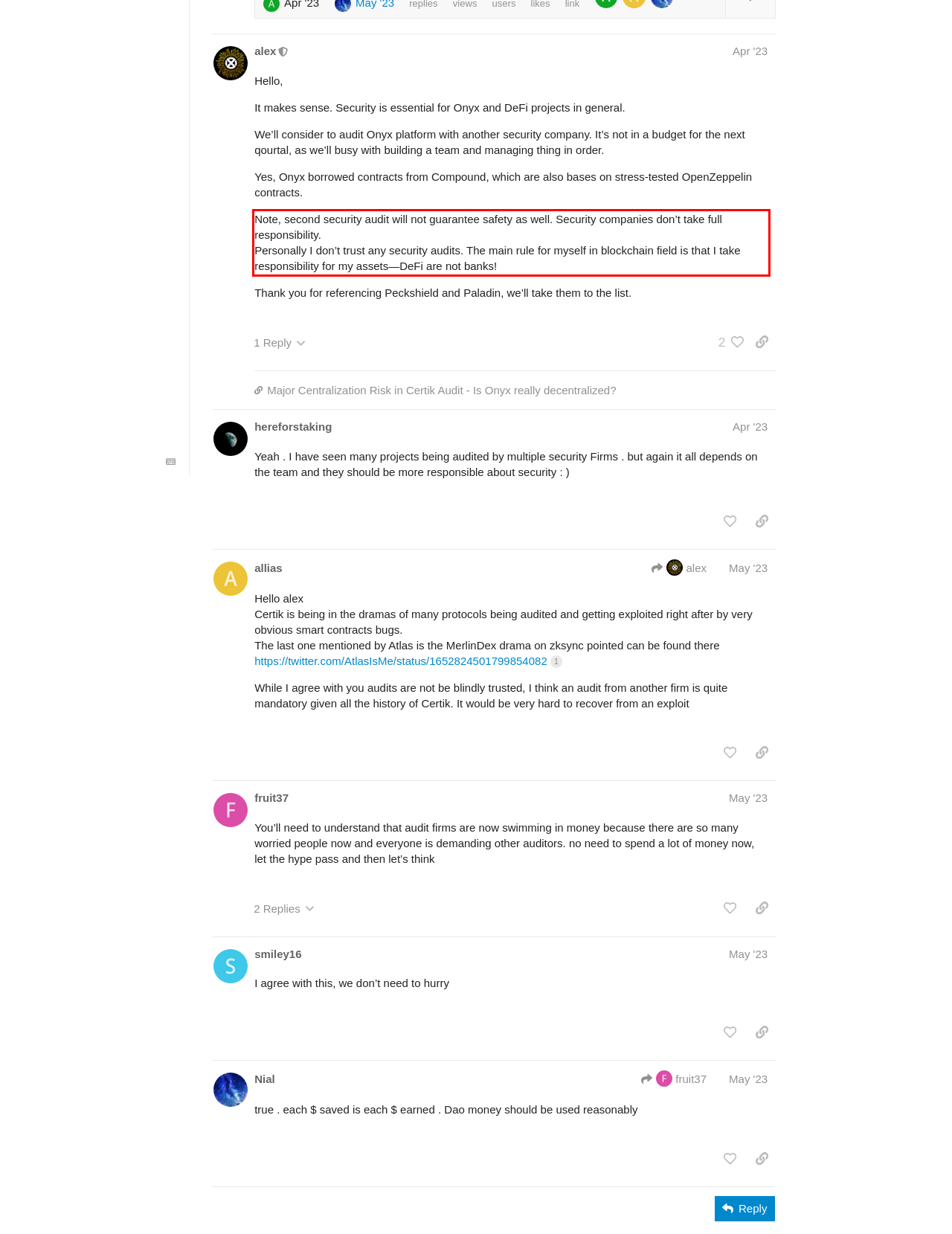Given a screenshot of a webpage, identify the red bounding box and perform OCR to recognize the text within that box.

Note, second security audit will not guarantee safety as well. Security companies don’t take full responsibility. Personally I don’t trust any security audits. The main rule for myself in blockchain field is that I take responsibility for my assets—DeFi are not banks!